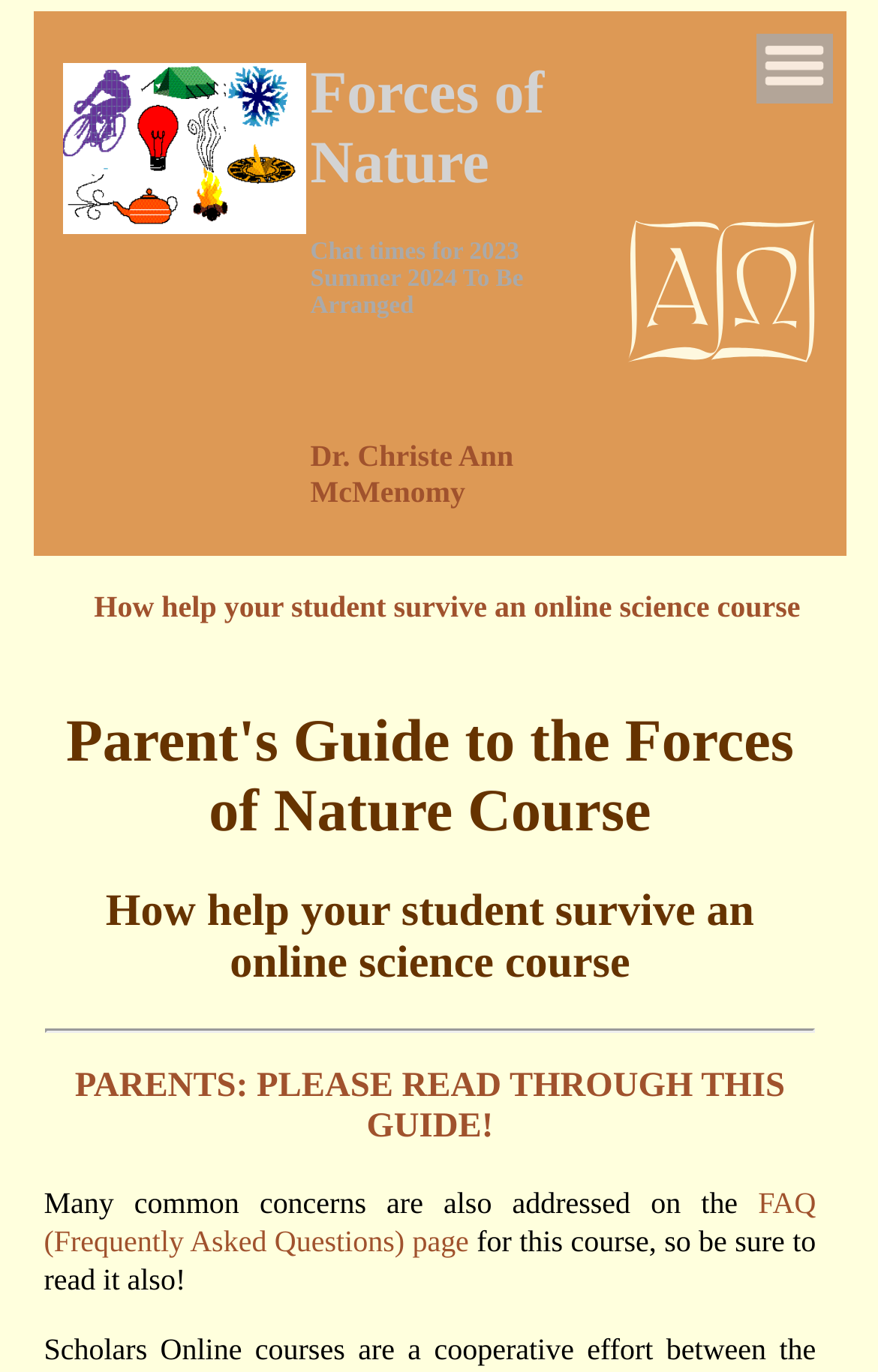Is there a FAQ page for this course?
Using the image as a reference, answer the question in detail.

I found the answer by looking at the link element that says 'FAQ (Frequently Asked Questions) page' which is located at [0.05, 0.864, 0.929, 0.917] and has a UI element type of 'link'.